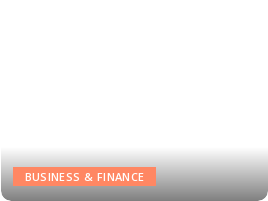Provide a single word or phrase to answer the given question: 
What is the context of the image?

Business and finance